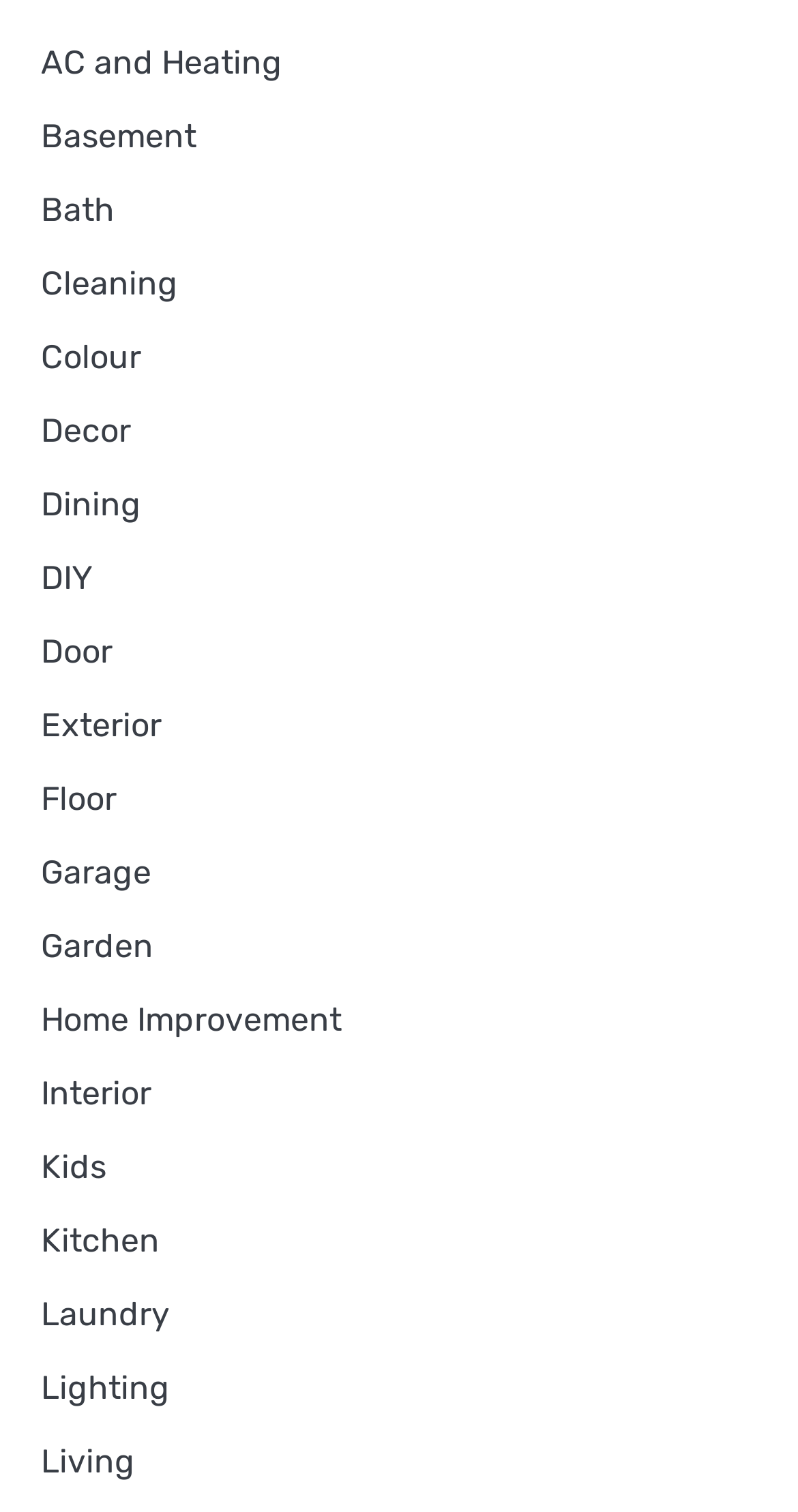Pinpoint the bounding box coordinates of the clickable area necessary to execute the following instruction: "visit Kitchen". The coordinates should be given as four float numbers between 0 and 1, namely [left, top, right, bottom].

[0.051, 0.807, 0.2, 0.833]